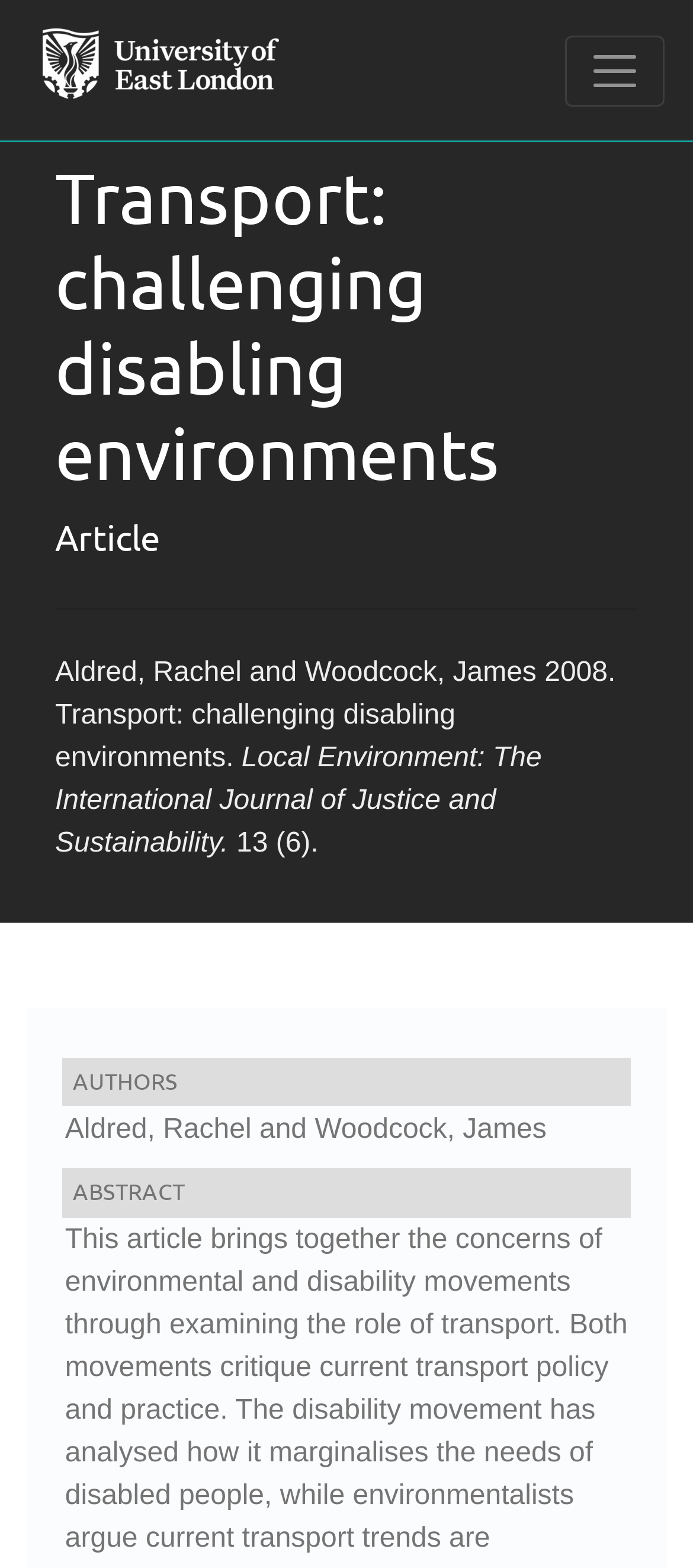Please provide the bounding box coordinates for the UI element as described: "aria-label="UEL Research Repository"". The coordinates must be four floats between 0 and 1, represented as [left, top, right, bottom].

[0.062, 0.018, 0.465, 0.073]